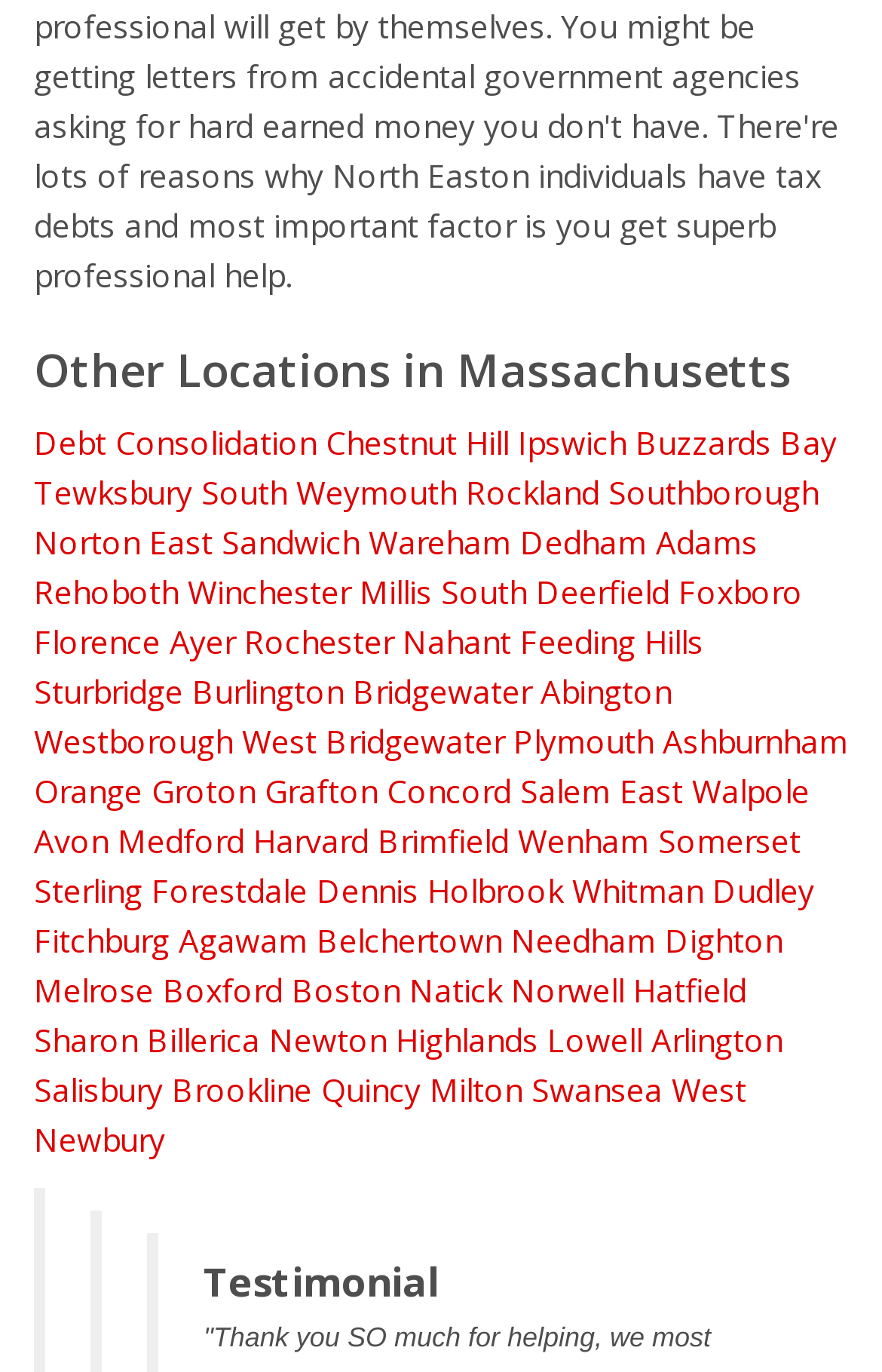Please locate the bounding box coordinates of the element that should be clicked to achieve the given instruction: "Go to Ipswich".

[0.587, 0.307, 0.71, 0.338]